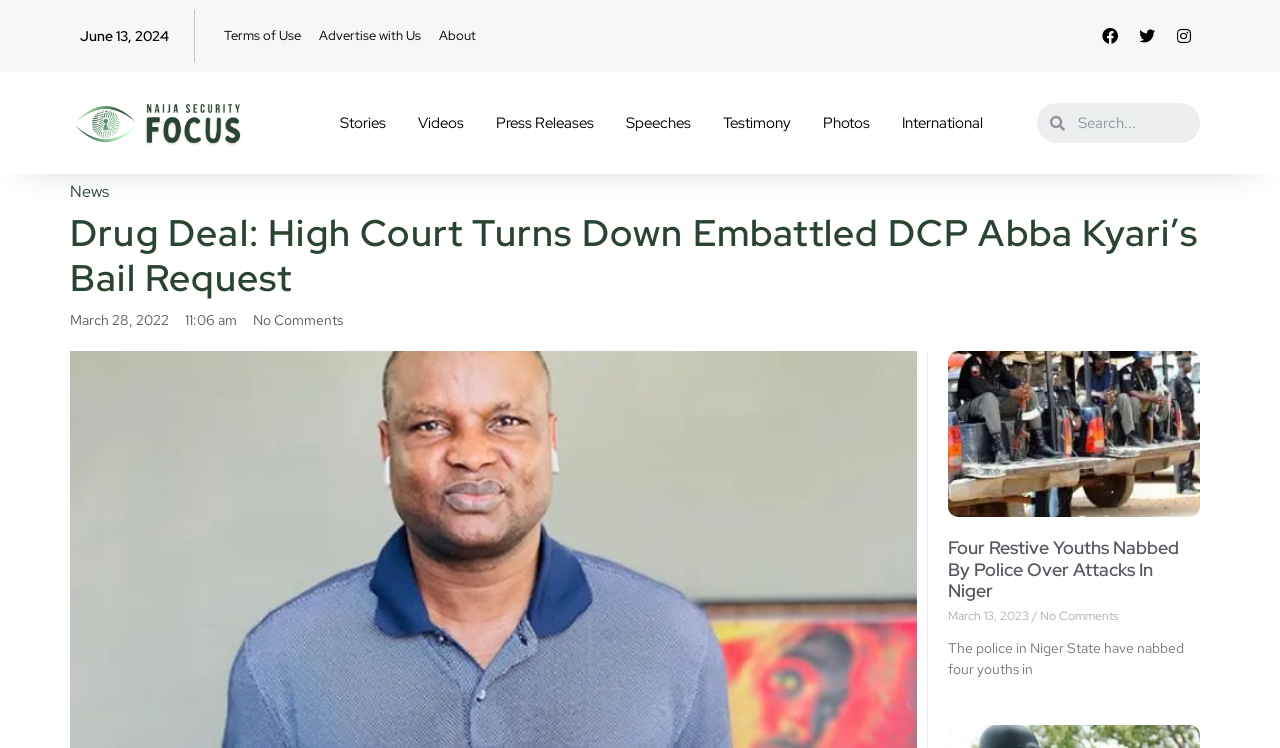Please specify the bounding box coordinates for the clickable region that will help you carry out the instruction: "Read the story about Four Restive Youths Nabbed By Police".

[0.741, 0.718, 0.938, 0.805]